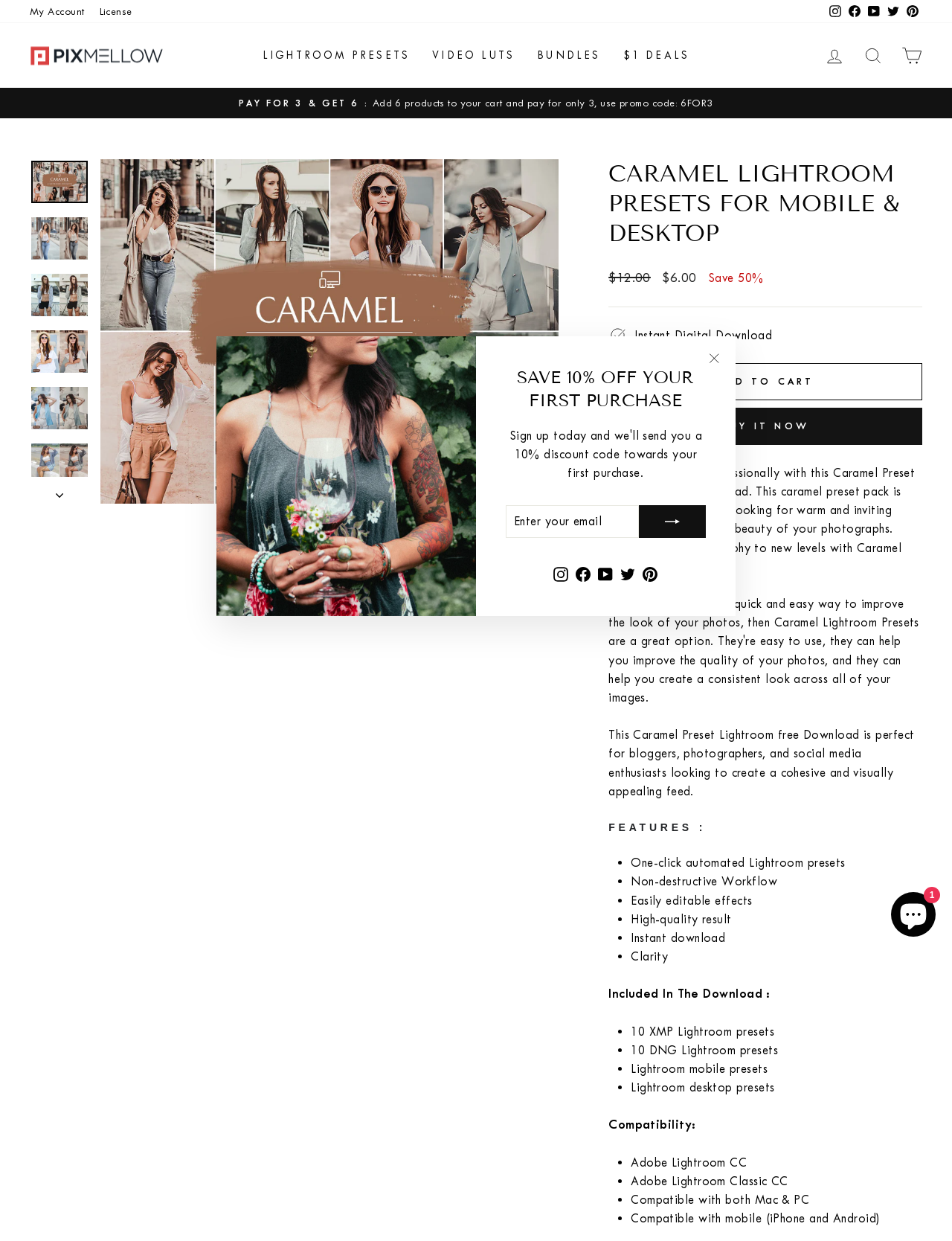Find the bounding box coordinates of the clickable element required to execute the following instruction: "Click the 'ADD TO CART' button". Provide the coordinates as four float numbers between 0 and 1, i.e., [left, top, right, bottom].

[0.639, 0.293, 0.969, 0.323]